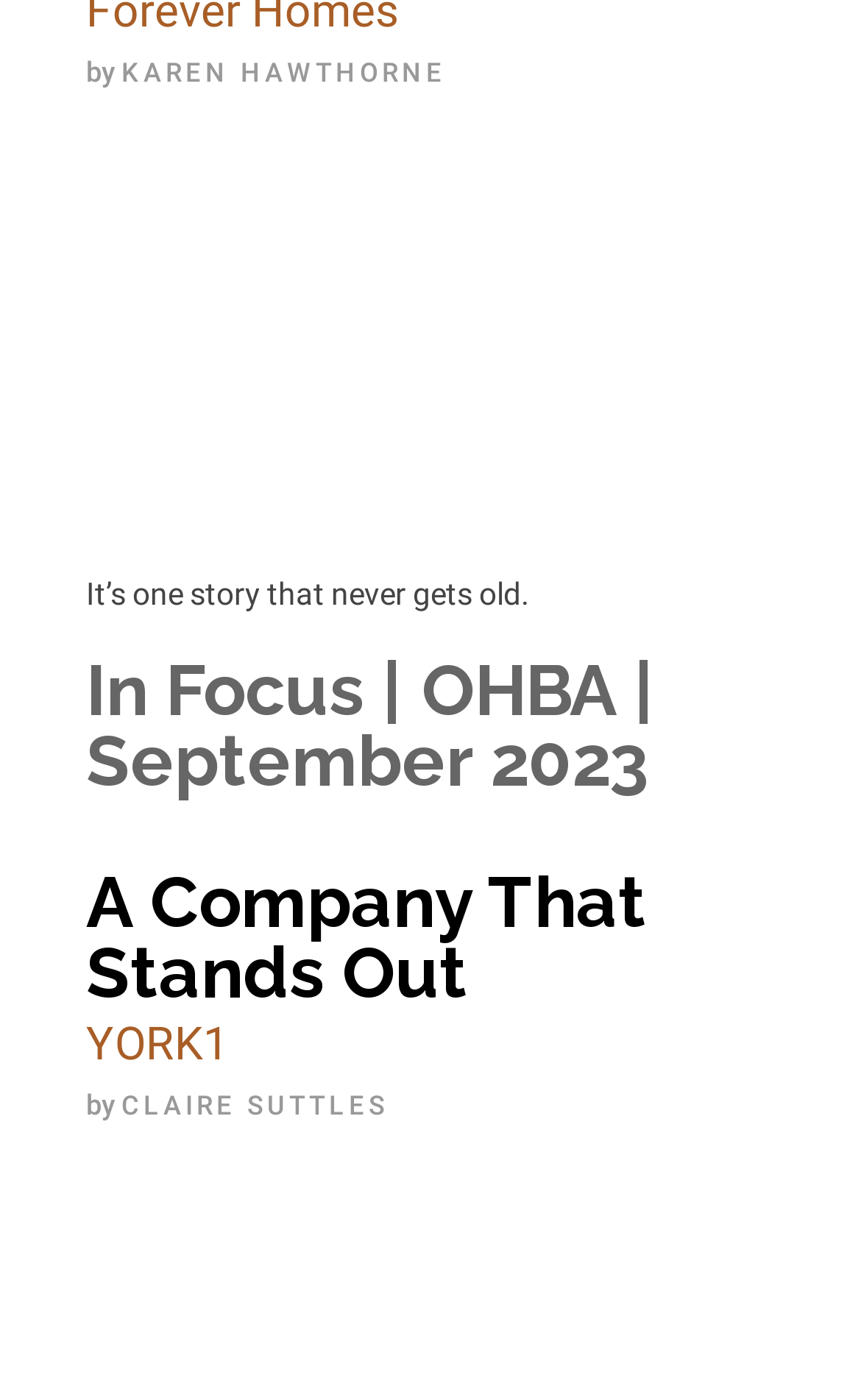What is the tone of the first article?
Please provide a comprehensive answer based on the contents of the image.

I read the text associated with the first article 'It’s one story that never gets old.' and inferred that the tone of the article is inspirational, as the phrase suggests a sense of timelessness and importance.